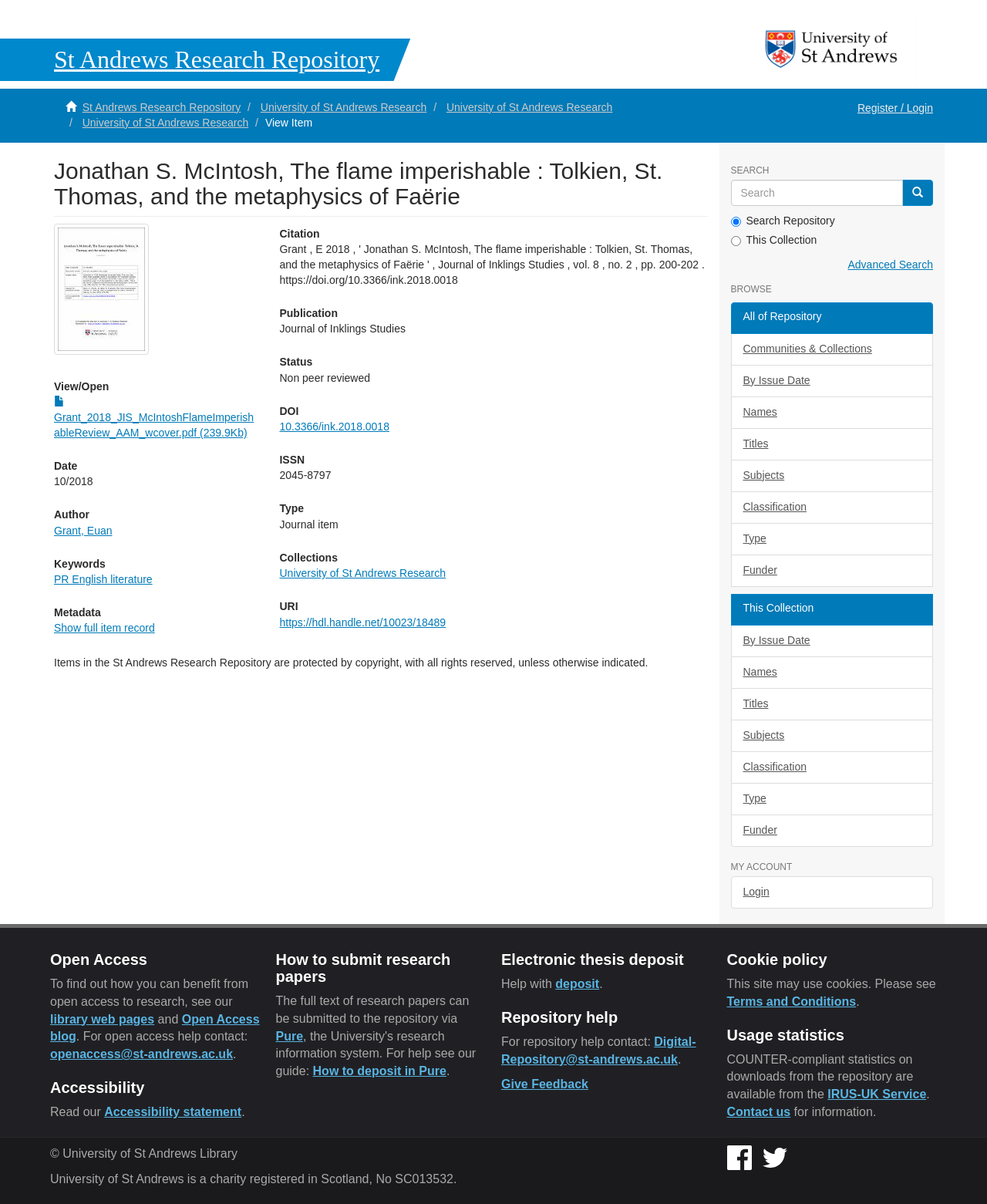Generate a thorough caption that explains the contents of the webpage.

The webpage is about a research repository, specifically showcasing a publication titled "The flame imperishable : Tolkien, St. Thomas, and the metaphysics of Faërie" by Jonathan S. McIntosh. 

At the top of the page, there is a heading "St Andrews Research Repository" followed by a link to the St Andrews University Home page, accompanied by an image. Below this, there are several links to navigate within the repository, including "University of St Andrews Research" and "Register / Login". 

The main content of the page is divided into two sections. On the left side, there is a section dedicated to the publication, with a heading displaying the title and author. Below this, there are links to view or open the publication, as well as information about the date, author, keywords, and metadata. 

On the right side, there is a section with various headings, including "Citation", "Publication", "Status", "DOI", "ISSN", "Type", and "Collections". Each of these headings has corresponding information or links related to the publication. 

Further down the page, there is a section with a search bar and radio buttons to search the repository or a specific collection. Below this, there are links to browse the repository by various categories, such as communities and collections, issue date, names, titles, subjects, classification, type, and funder. 

At the bottom of the page, there are links to "MY ACCOUNT" and "Login", as well as information about open access to research and accessibility.